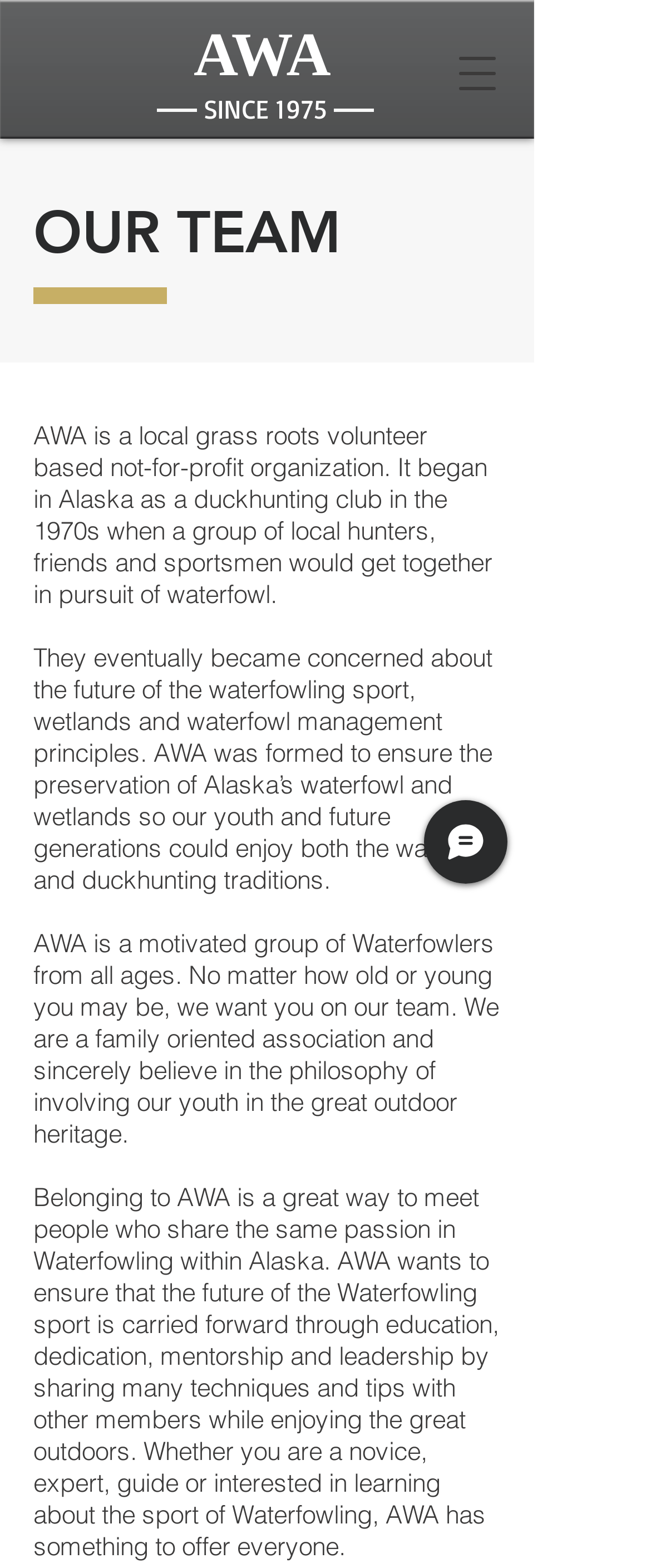Can you look at the image and give a comprehensive answer to the question:
What is the purpose of the organization?

The purpose of the organization can be inferred from the StaticText elements that describe the organization's goals, such as 'ensure the preservation of Alaska’s waterfowl and wetlands' and 'carry forward through education, dedication, mentorship and leadership', which suggest that the organization's main purpose is to preserve Alaska's waterfowl and wetlands.